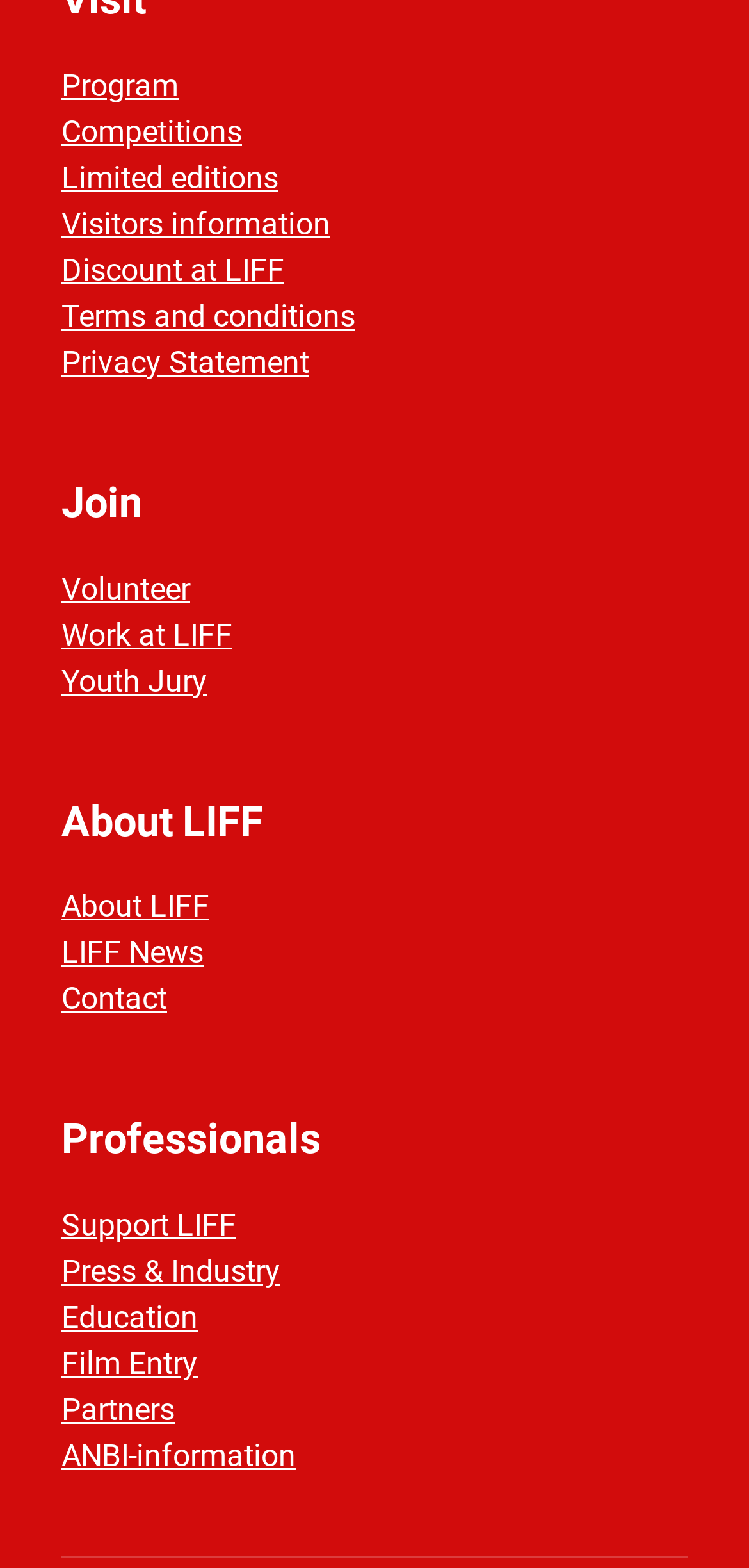Locate the bounding box coordinates of the clickable part needed for the task: "Get information for Visitors".

[0.082, 0.131, 0.441, 0.154]